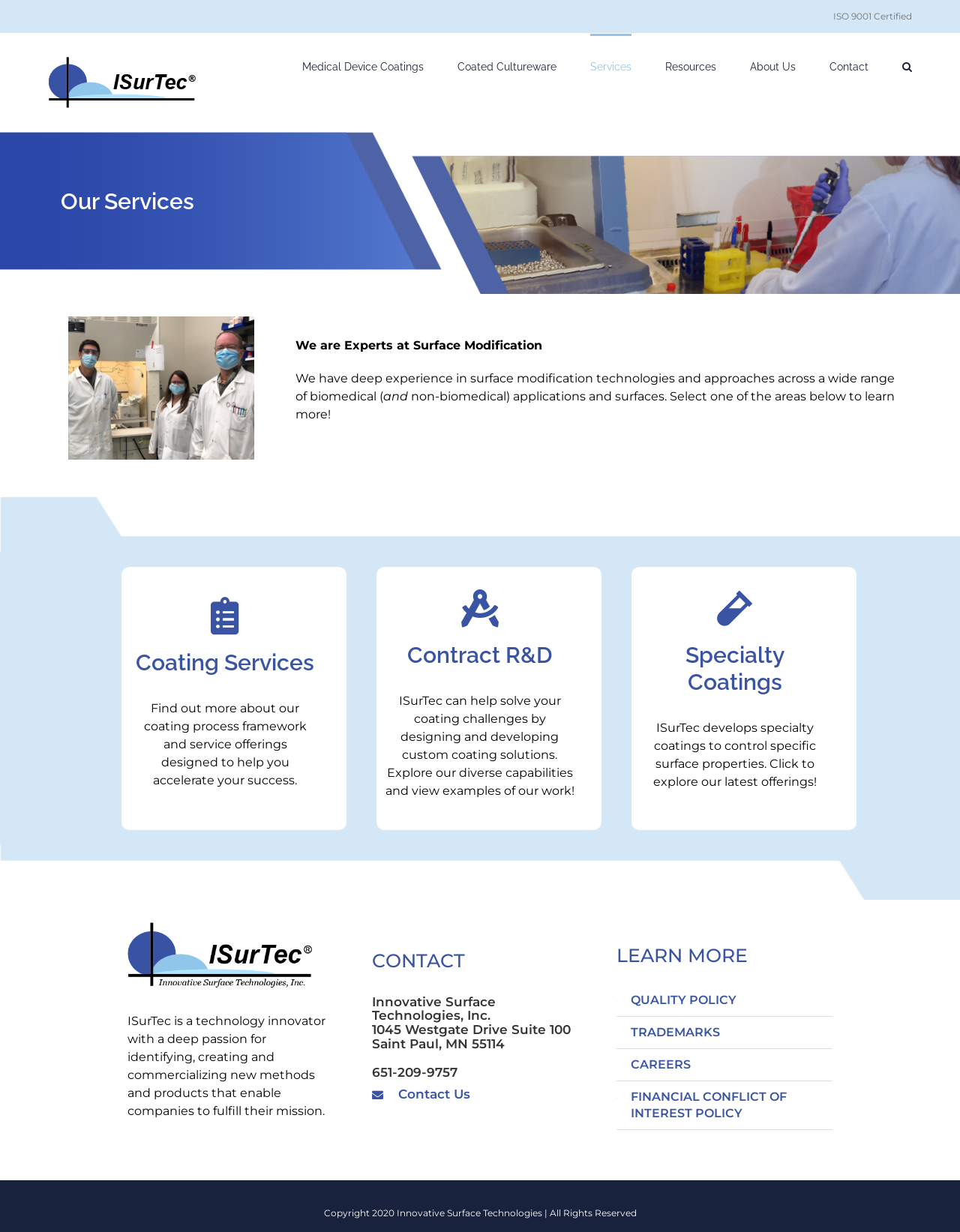What is the company's address?
Please answer the question with as much detail as possible using the screenshot.

The company's address is 1045 Westgate Drive Suite 100 Saint Paul, MN 55114, which is indicated by the heading element 'Innovative Surface Technologies, Inc. 1045 Westgate Drive Suite 100 Saint Paul, MN 55114 651-209-9757' at the bottom of the webpage.